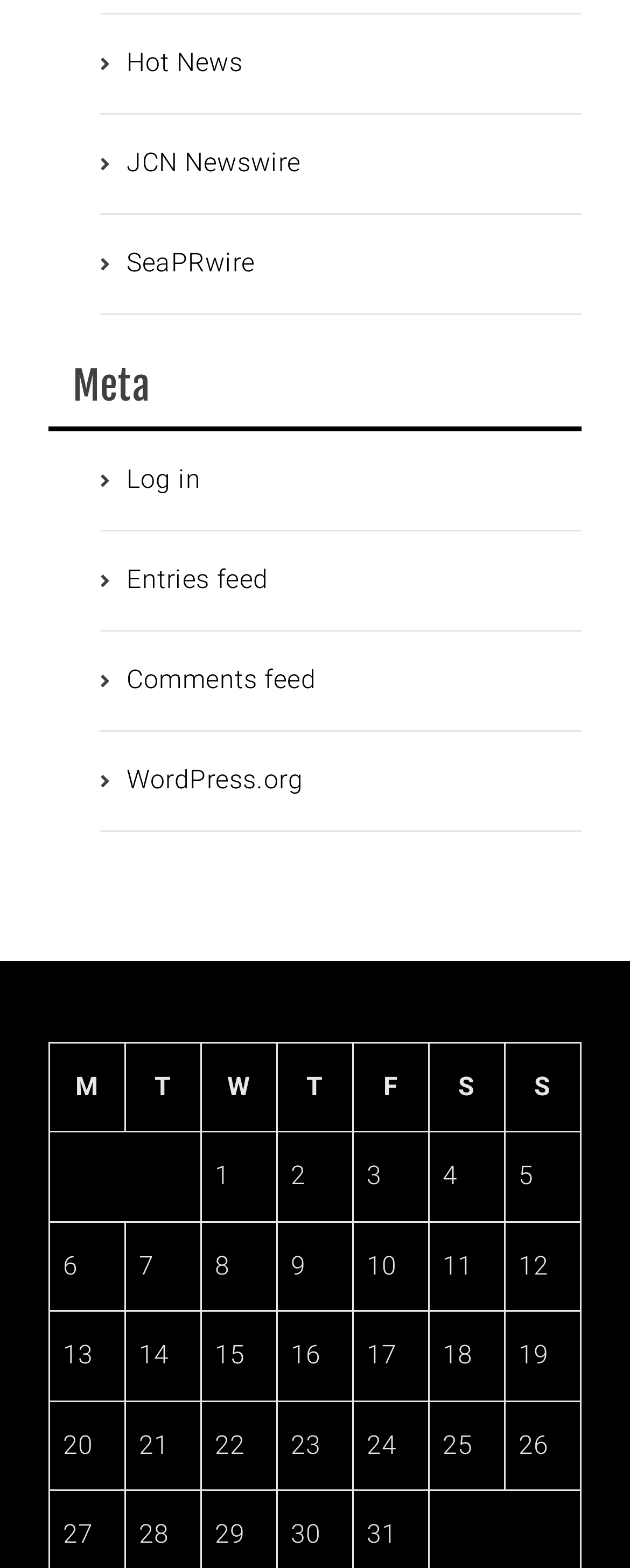Use the details in the image to answer the question thoroughly: 
What is the heading above the grid?

The heading above the grid is 'Meta' because it is the text content of the element with the ID 164, which is a heading element.